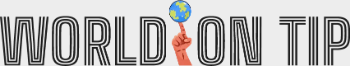Describe every aspect of the image in depth.

The image features the official logo of "World on Tip," which creatively symbolizes global awareness and engagement. It showcases an illustration of a hand pointing upwards, balancing a colorful globe atop the index finger. The text "WORLD ON TIP" is stylishly presented in bold, striped letters, emphasizing a modern and dynamic aesthetic. This logo encapsulates the essence of the brand, highlighting its focus on global topics and perspectives. The vibrant design invites viewers to explore content related to world affairs, technology, health, and more, promoting an interactive and informative experience.